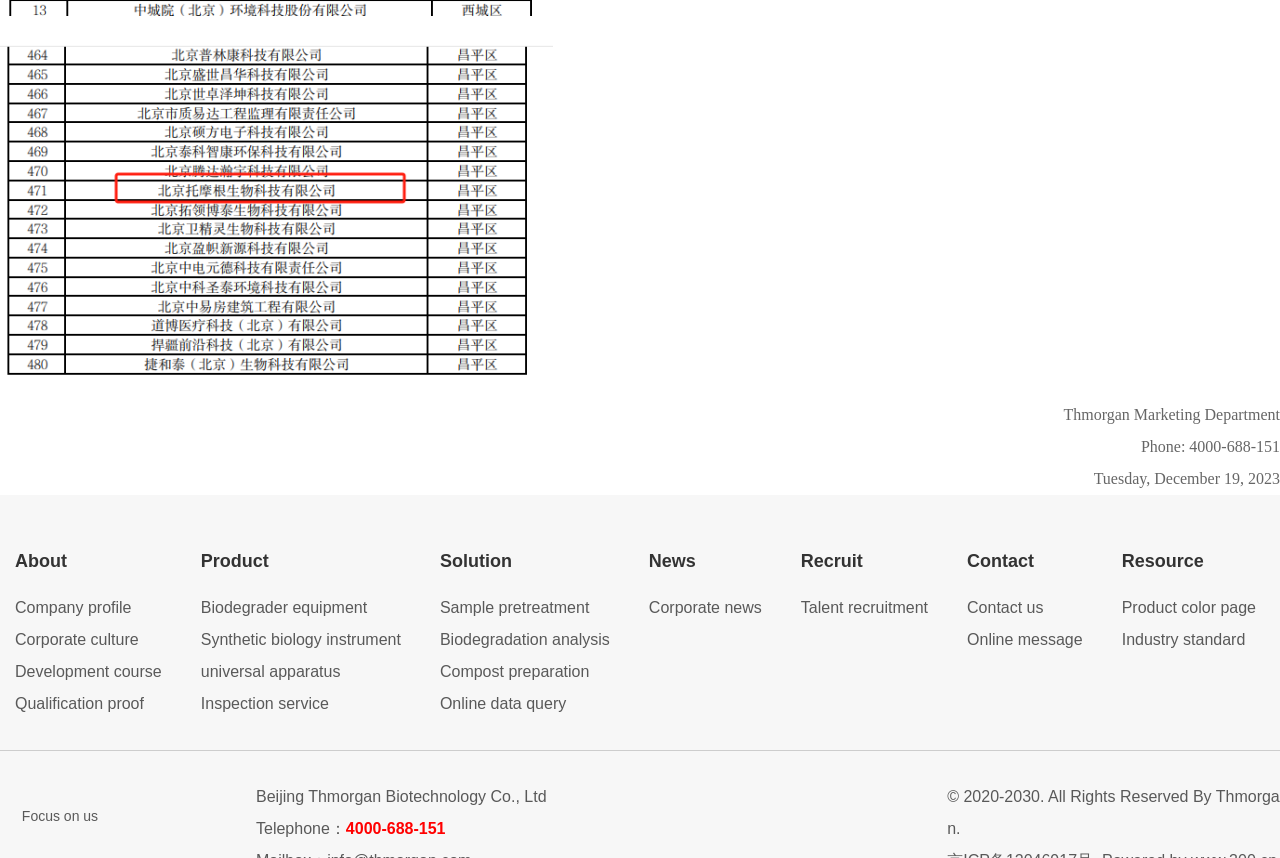Given the description of the UI element: "Contact us", predict the bounding box coordinates in the form of [left, top, right, bottom], with each value being a float between 0 and 1.

[0.755, 0.691, 0.853, 0.728]